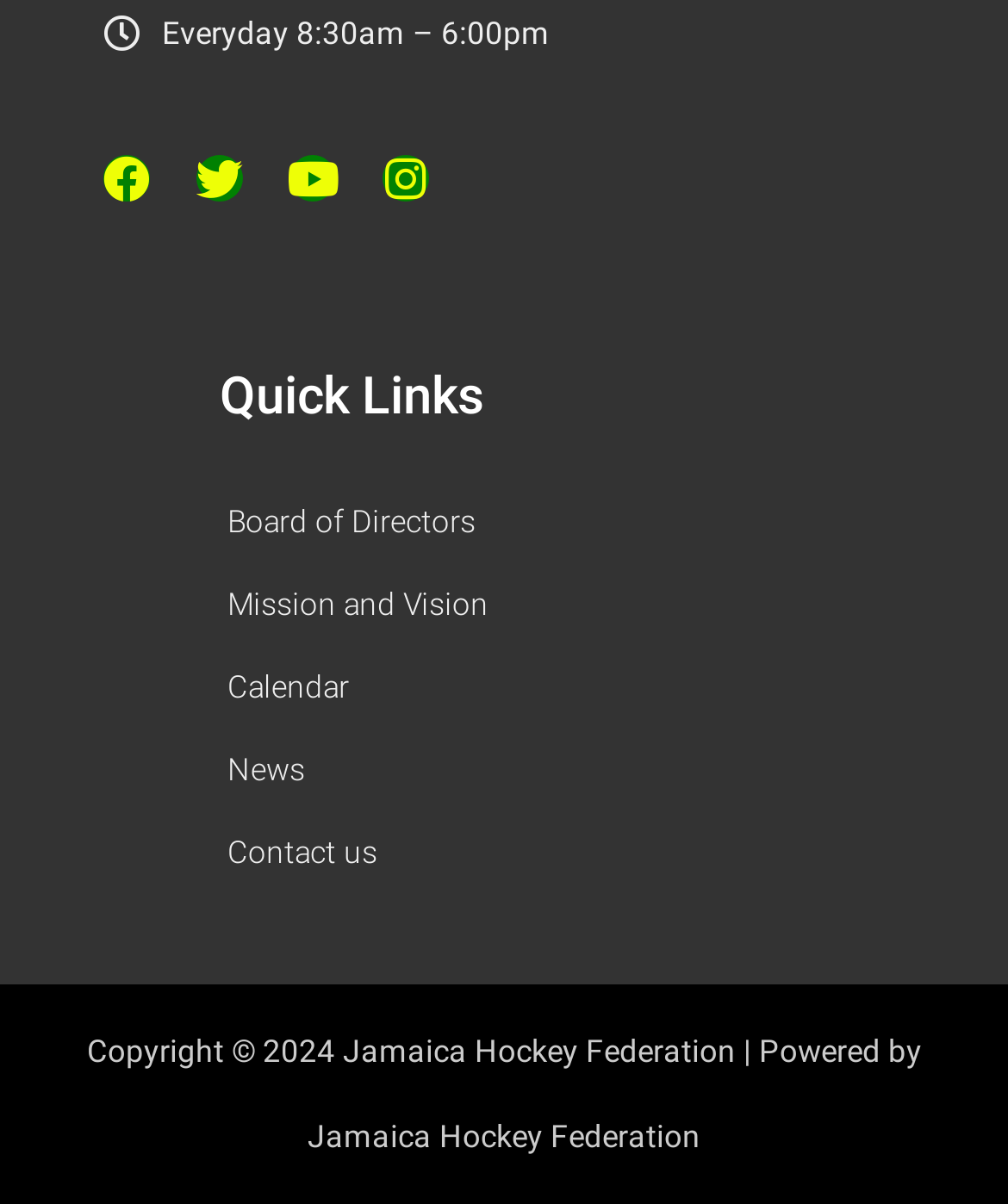Please give a concise answer to this question using a single word or phrase: 
What is the purpose of the 'Quick Links' section?

To provide quick access to important pages